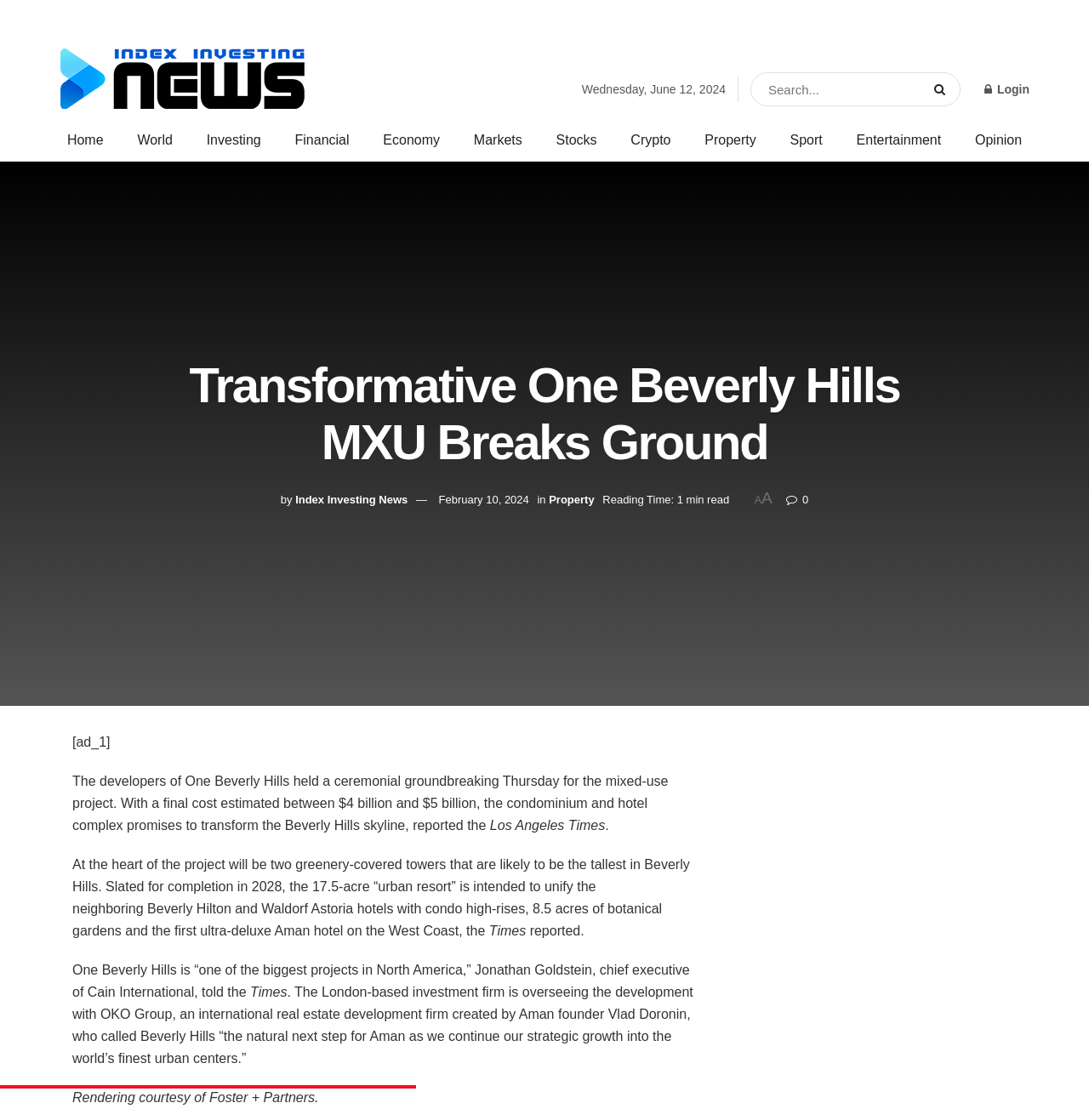What is the expected completion year of the project?
Based on the image, give a concise answer in the form of a single word or short phrase.

2028